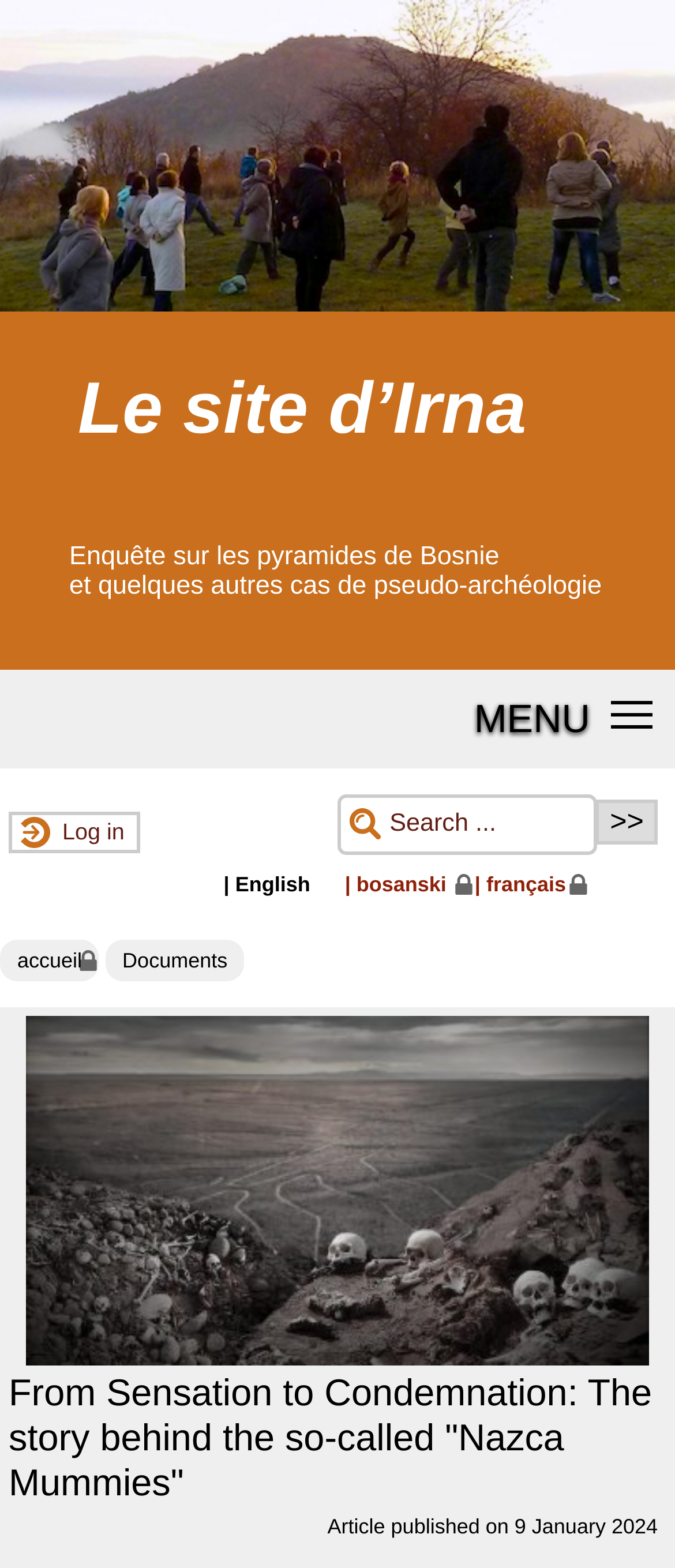Generate the text content of the main headline of the webpage.

My book (in French) about the Bosnian ’pyramids’